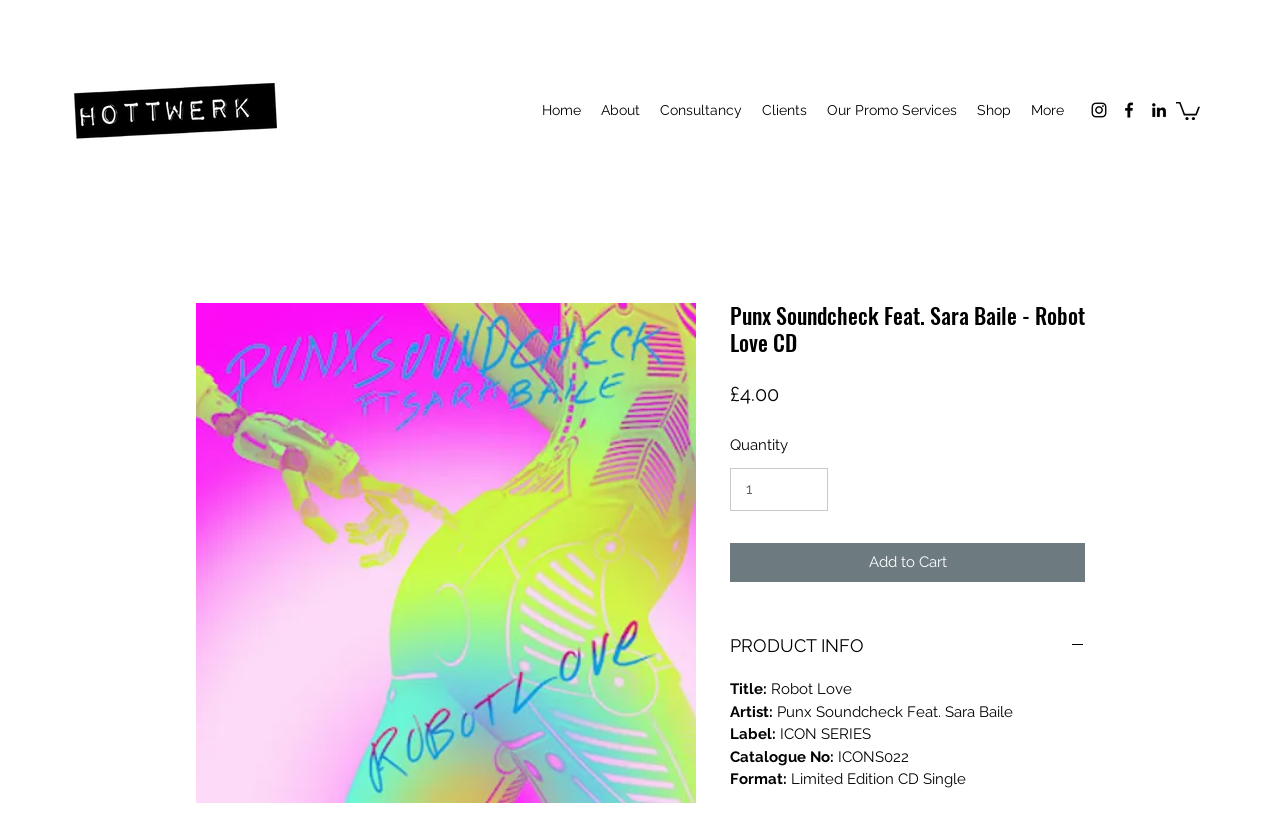Determine the bounding box coordinates of the clickable region to follow the instruction: "Add to Cart".

[0.57, 0.65, 0.848, 0.696]